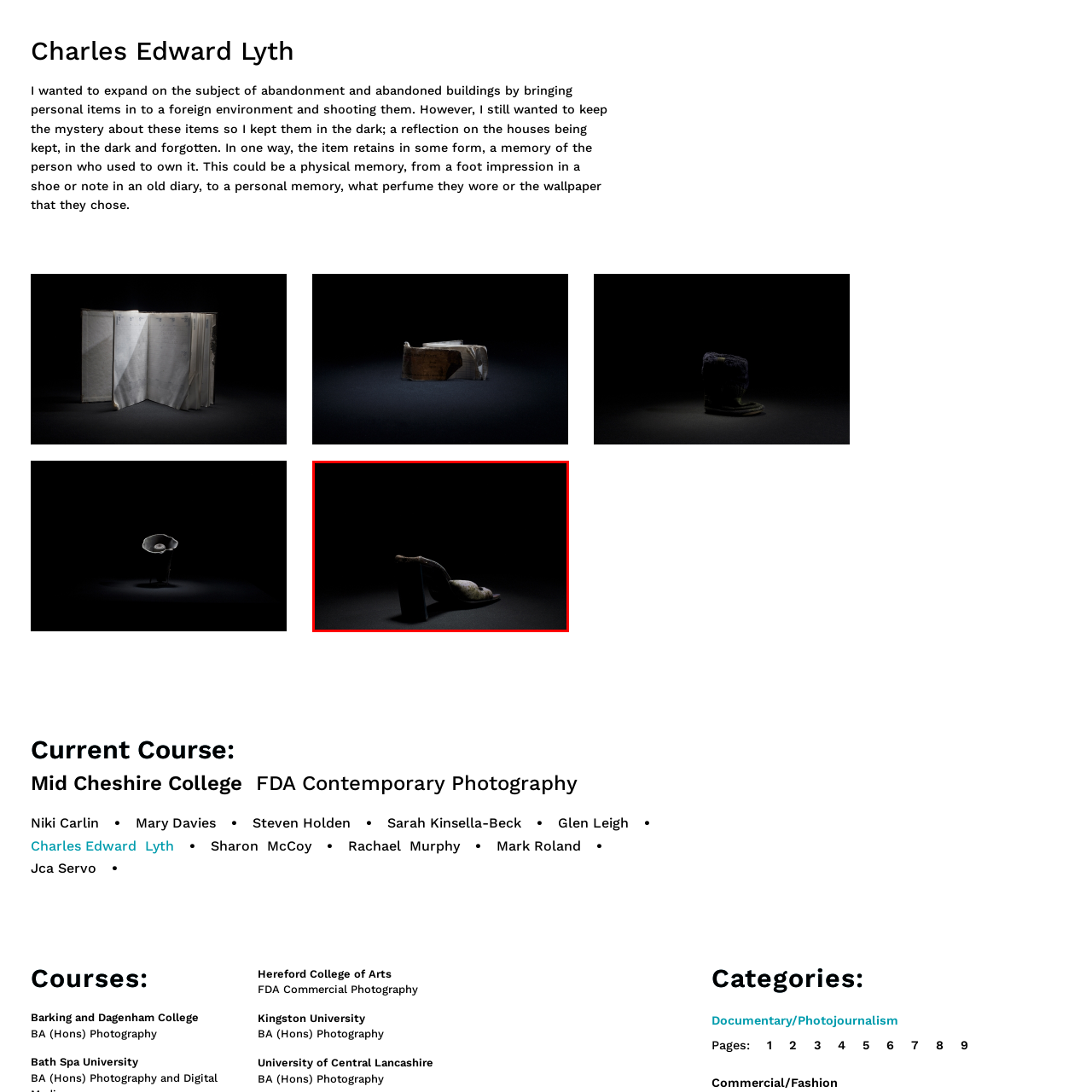Please analyze the portion of the image highlighted by the red bounding box and respond to the following question with a detailed explanation based on what you see: What is the artist's intention?

According to the caption, Charles Edward Lyth aims to explore the connection between personal belongings and the spaces they inhabit, which is reflected in the way the shoe is placed in a foreign environment.